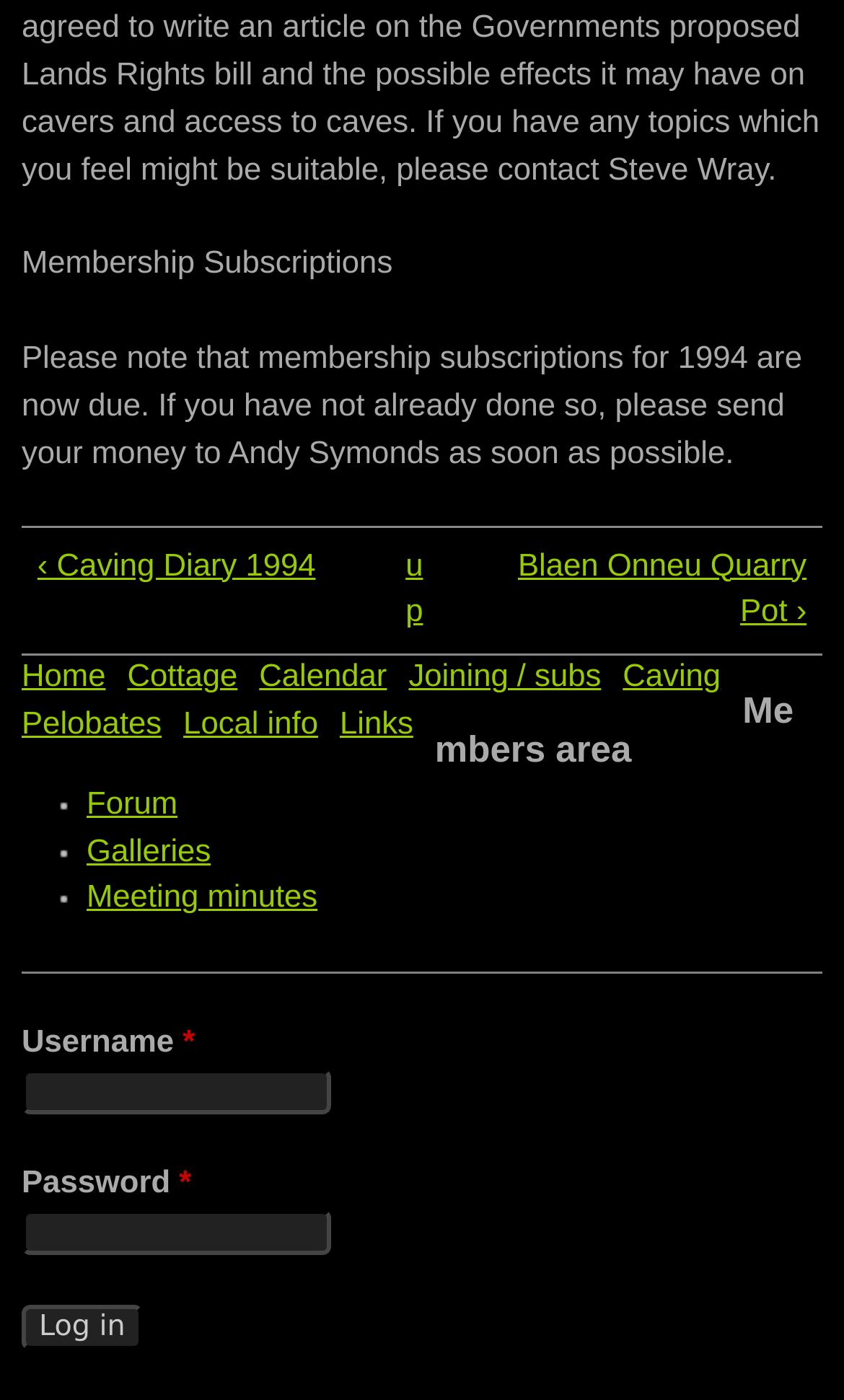Please identify the bounding box coordinates of the clickable element to fulfill the following instruction: "Click on the 'Home' link". The coordinates should be four float numbers between 0 and 1, i.e., [left, top, right, bottom].

[0.026, 0.472, 0.125, 0.497]